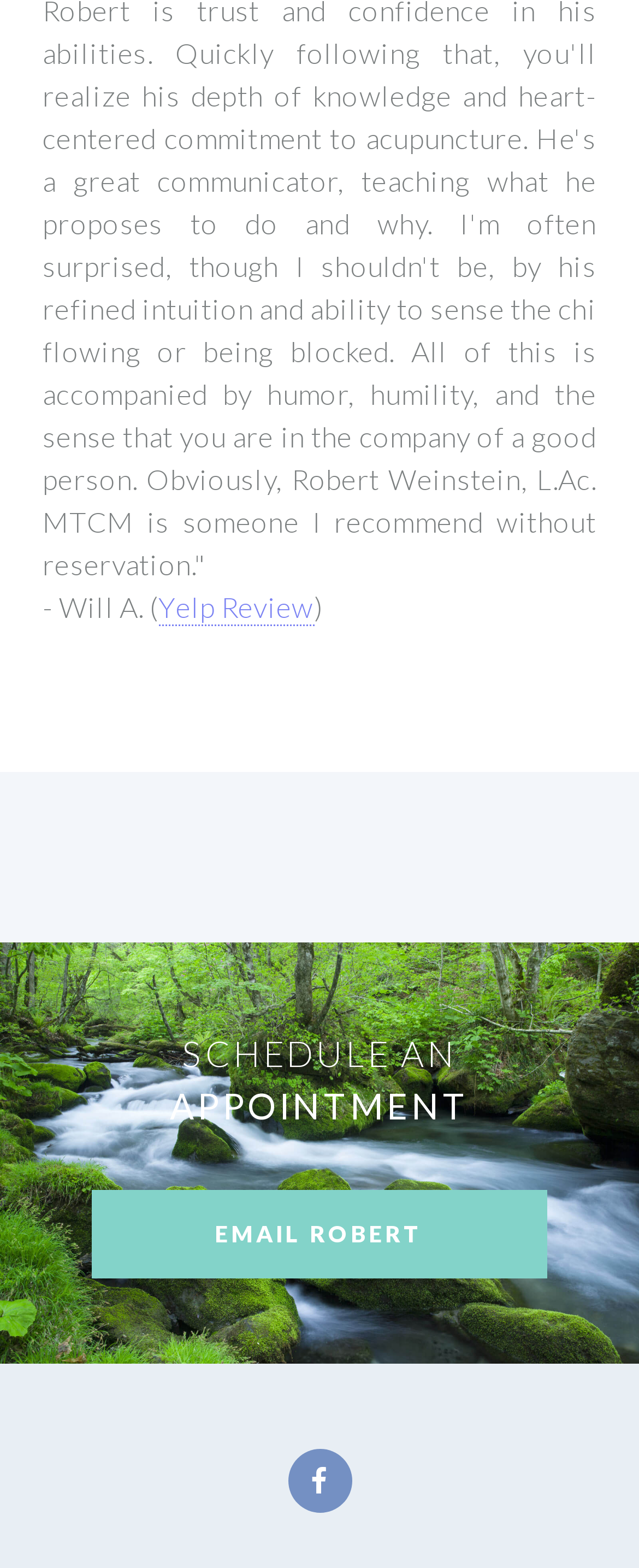What is the function of the link with the icon?
Please answer the question with as much detail and depth as you can.

The link element with the icon represented by the Unicode character '' does not have any descriptive text, so it is unclear what the function of this link is. However, based on its position in the footer, it might be related to social media or contact information.